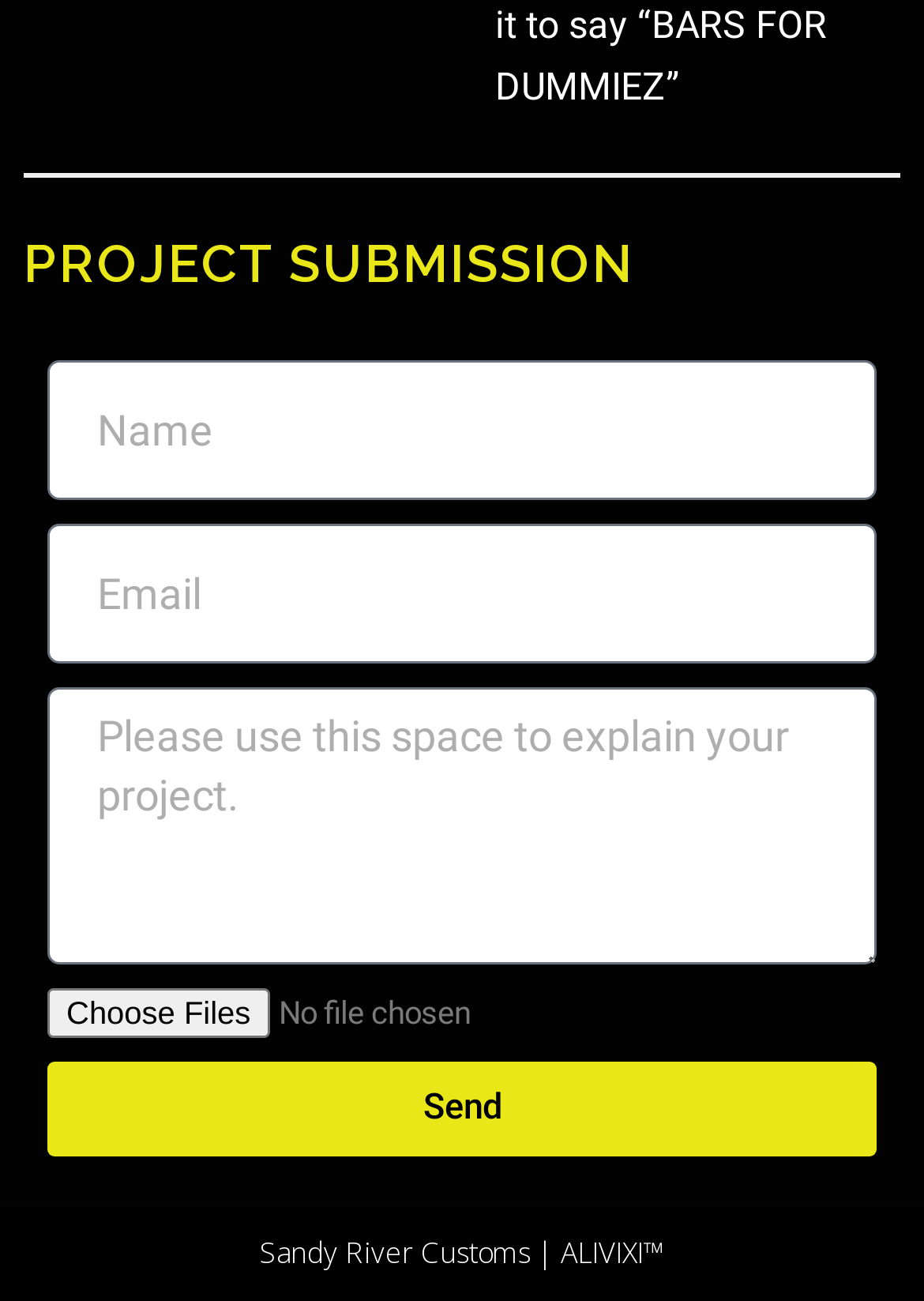What is the last element on the page? Analyze the screenshot and reply with just one word or a short phrase.

Send button